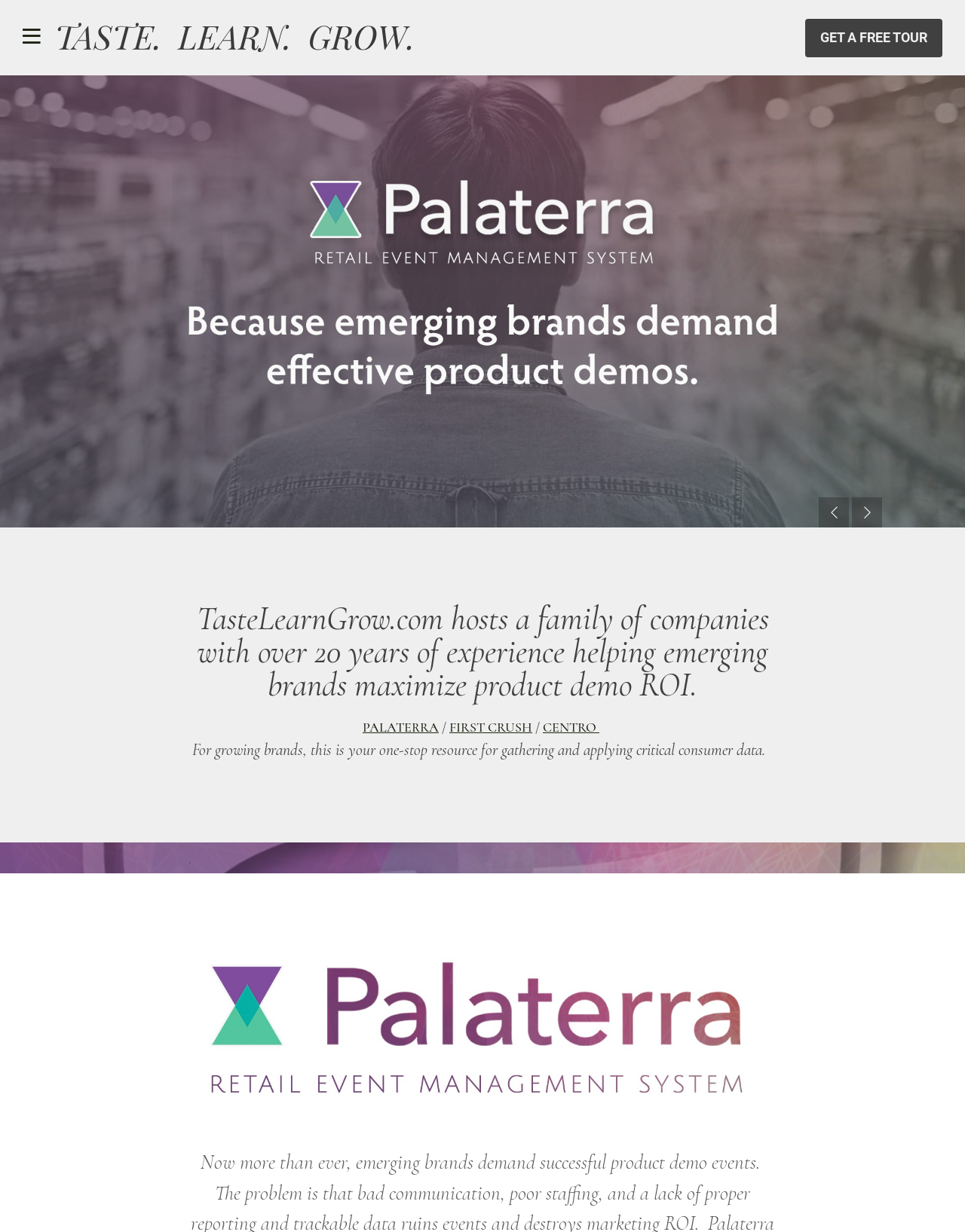Show the bounding box coordinates for the HTML element described as: "CENTRO".

[0.562, 0.583, 0.621, 0.597]